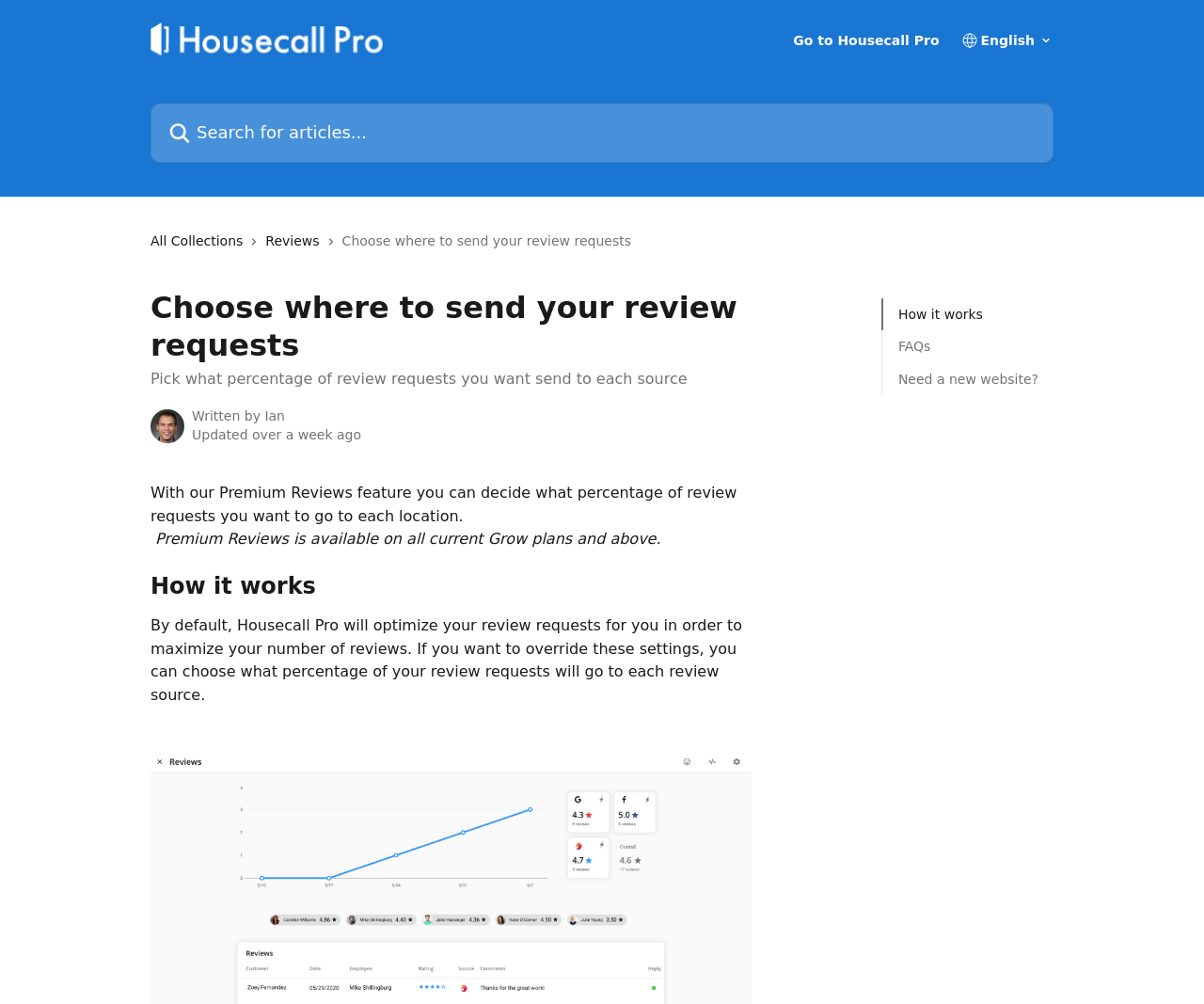Locate the bounding box of the UI element described by: "All Collections" in the given webpage screenshot.

[0.125, 0.229, 0.208, 0.25]